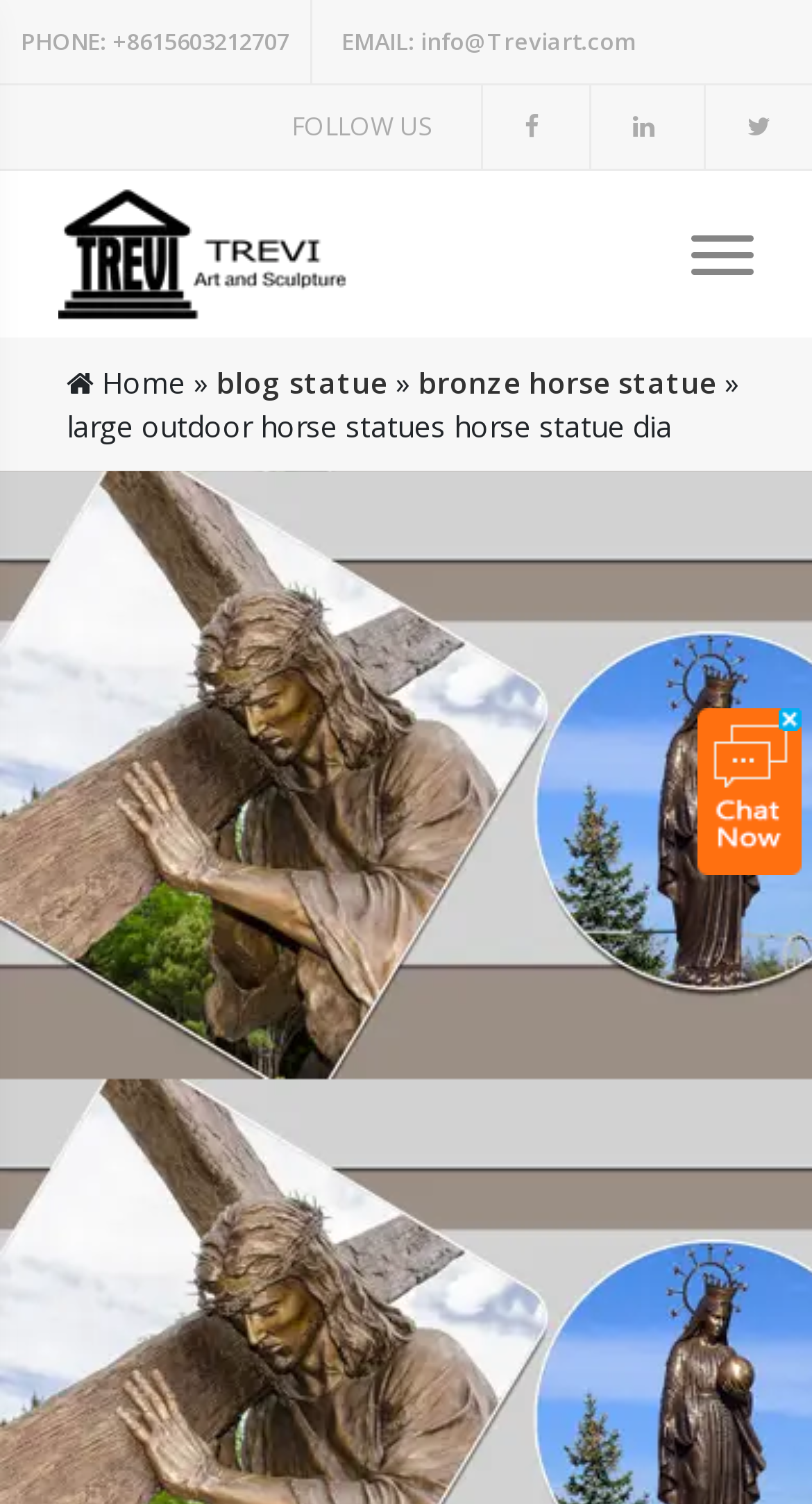Identify the bounding box coordinates for the UI element described as: "blog statue". The coordinates should be provided as four floats between 0 and 1: [left, top, right, bottom].

[0.267, 0.241, 0.477, 0.267]